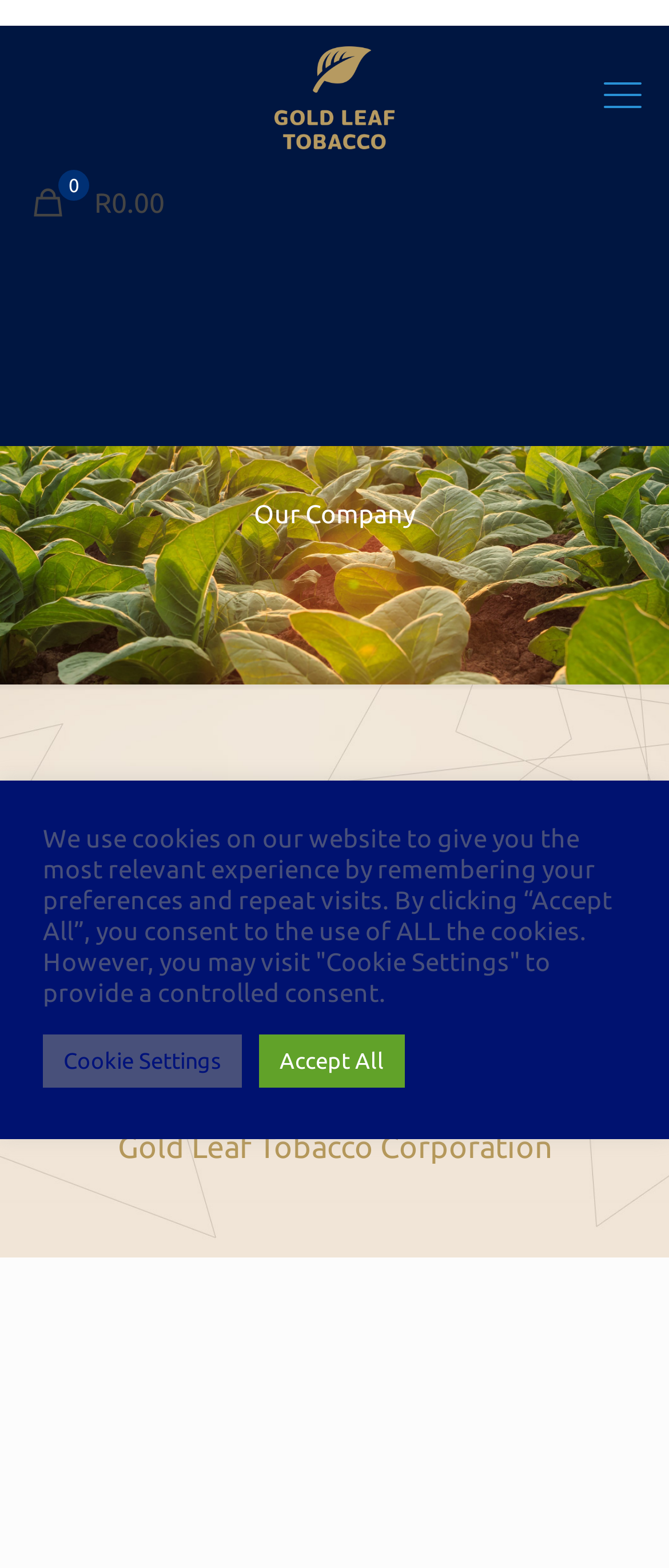Give a detailed overview of the webpage's appearance and contents.

The webpage is about Gold Leaf Tobacco Corporation, a South African tobacco manufacturer. At the top left, there is a list of contact details. Next to it, on the top center, is the company's logo, which is an image. On the top right, there is a mobile menu link and a cart icon with a value of R0.00, accompanied by a small image.

Below the top section, there is a large heading that reads "Our Company" with a subtle horizontal separator below it. Underneath, there is a large image related to the company, followed by another horizontal separator. The company's full name, "Gold Leaf Tobacco Corporation", is written in a heading below the image.

Further down, there is a heading that reads "About Gold Leaf Tobacco" with another horizontal separator below it. At the bottom right, there is a "Back to top" link with an icon.

In the middle of the page, there is a notification about the use of cookies on the website. The notification includes a paragraph of text explaining the cookie policy and two buttons: "Cookie Settings" and "Accept All".